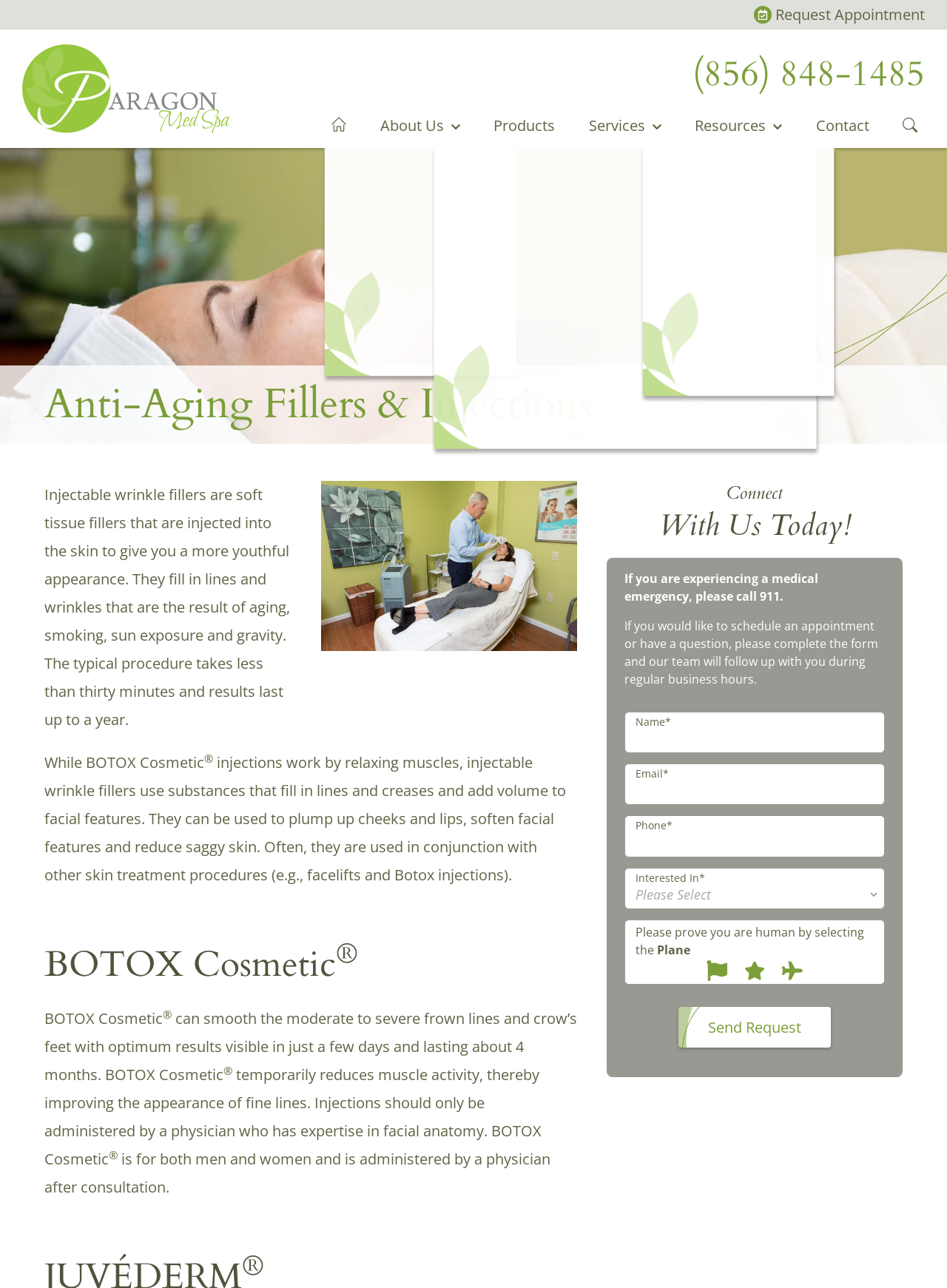Please indicate the bounding box coordinates for the clickable area to complete the following task: "Call the phone number". The coordinates should be specified as four float numbers between 0 and 1, i.e., [left, top, right, bottom].

[0.731, 0.047, 0.977, 0.068]